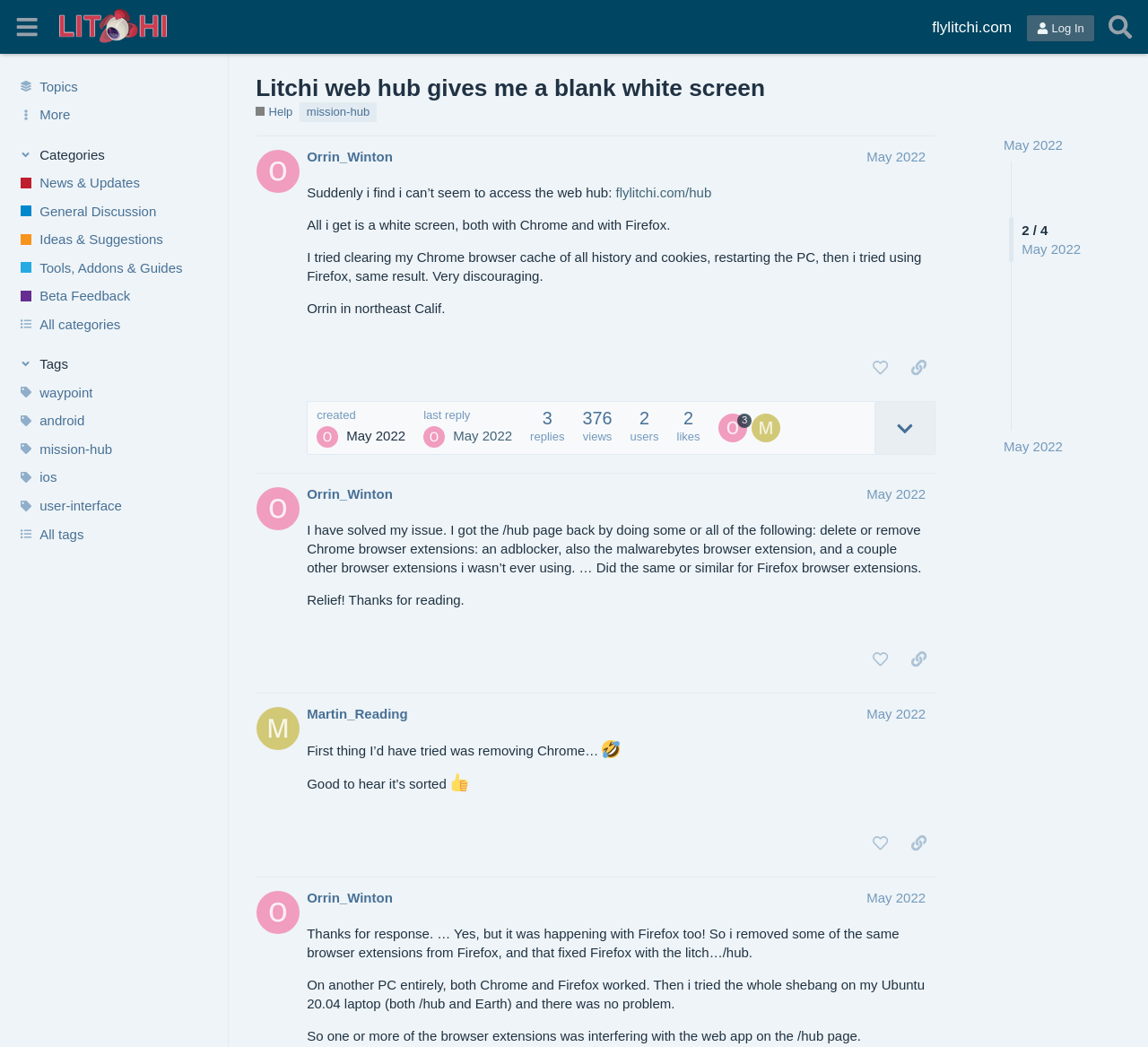Give a one-word or one-phrase response to the question:
What is the name of the forum?

Litchi Forum